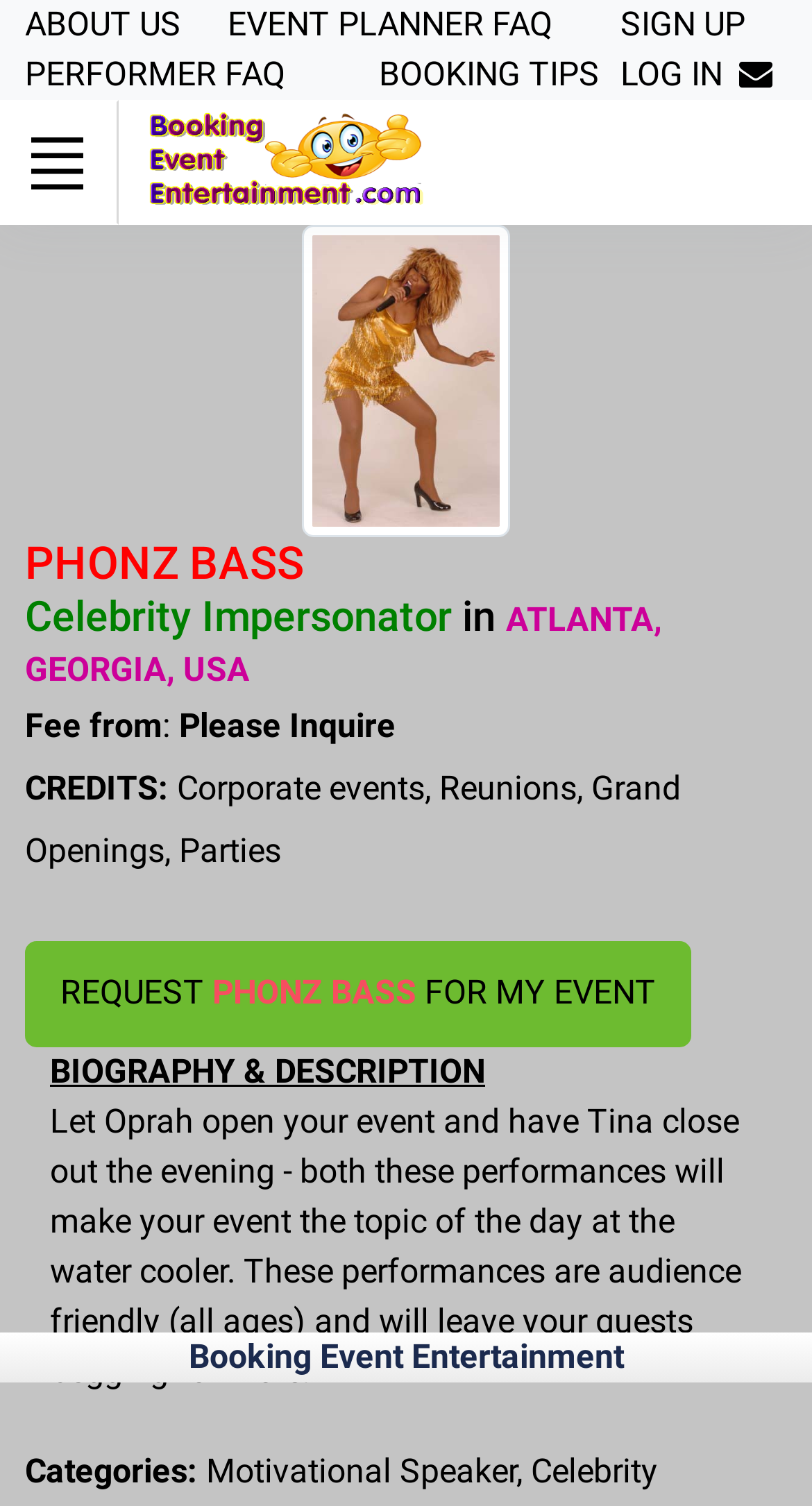Specify the bounding box coordinates for the region that must be clicked to perform the given instruction: "Sign up".

[0.764, 0.0, 0.918, 0.033]